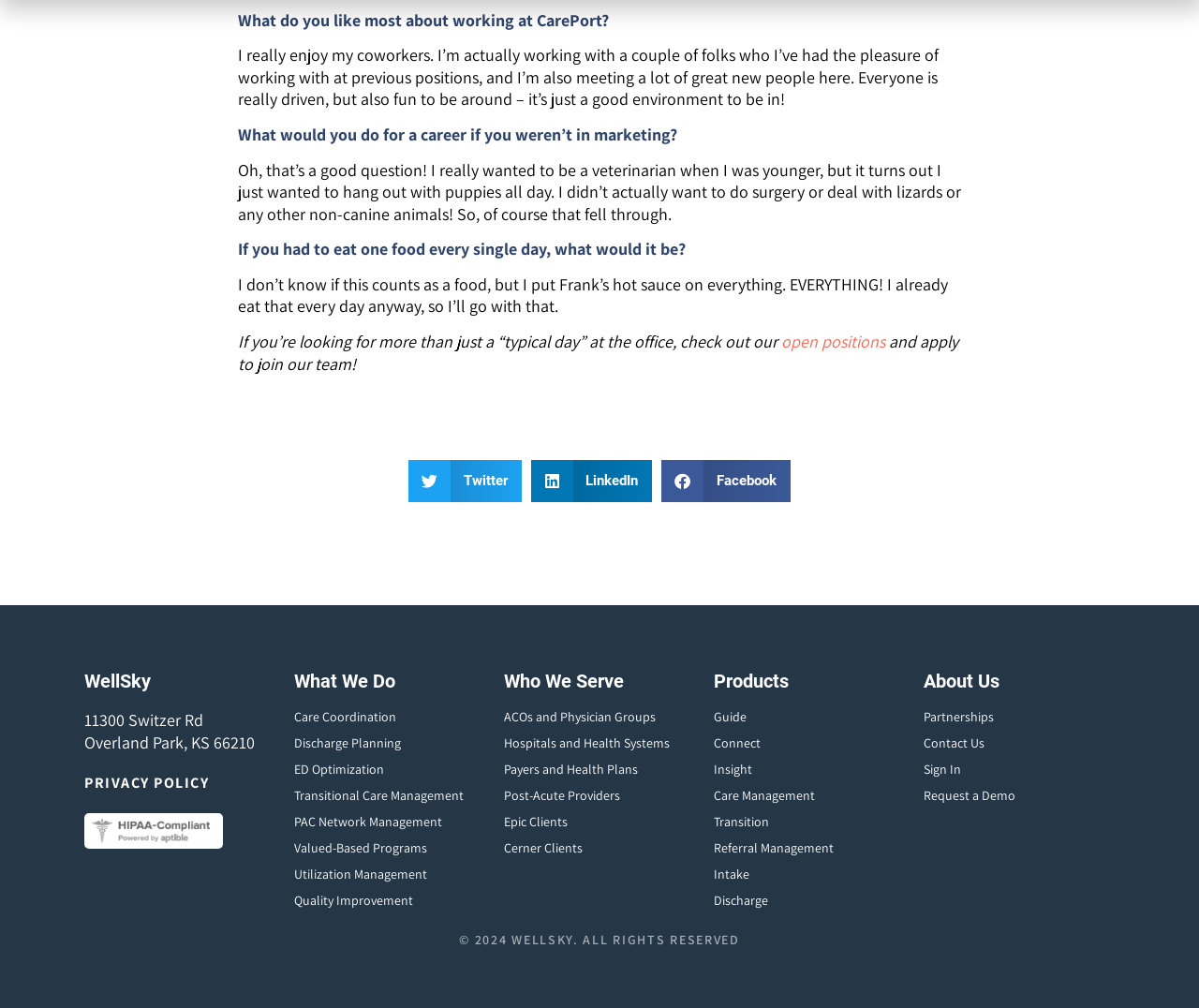Analyze the image and give a detailed response to the question:
What is the purpose of the 'open positions' link?

I found a link on the webpage with the text 'open positions' and it is likely that the purpose of this link is to allow users to apply for a job at the company.